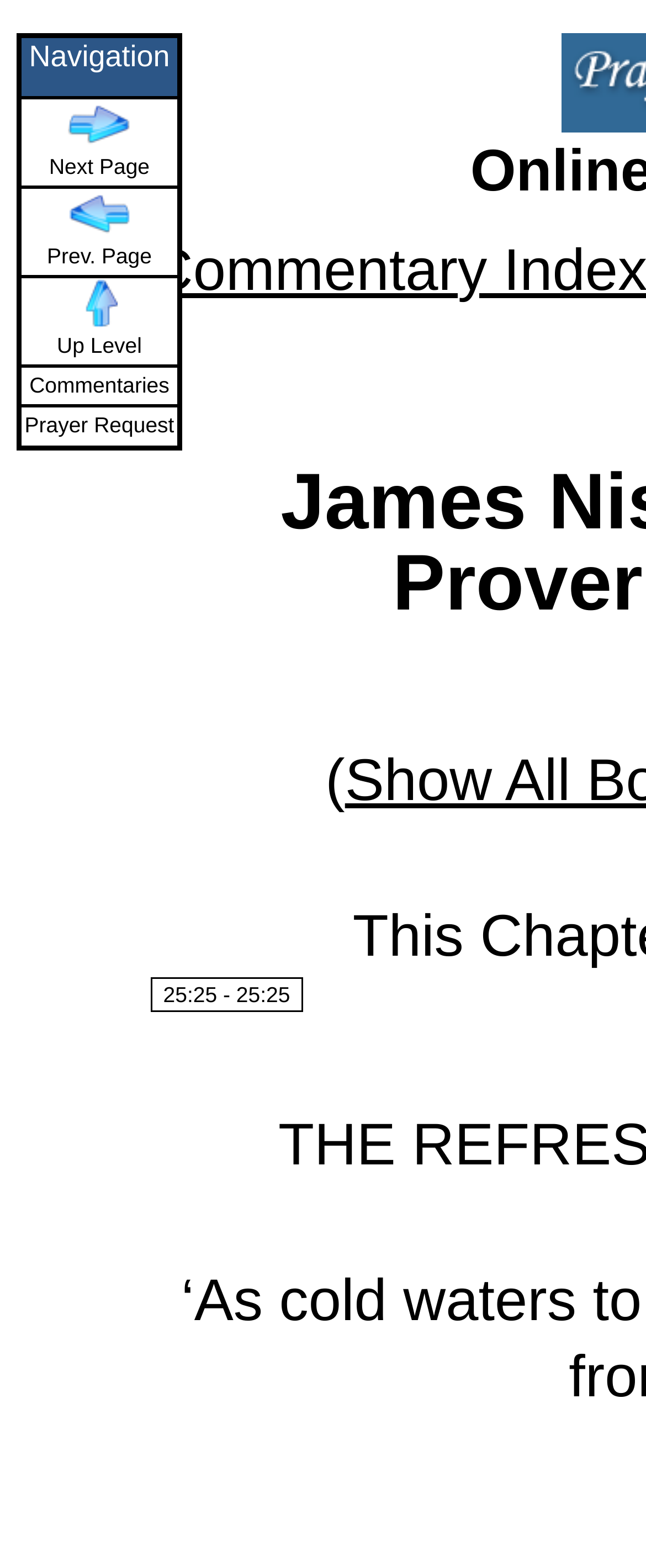Identify the bounding box for the given UI element using the description provided. Coordinates should be in the format (top-left x, top-left y, bottom-right x, bottom-right y) and must be between 0 and 1. Here is the description: 25:25 - 25:25

[0.233, 0.623, 0.468, 0.645]